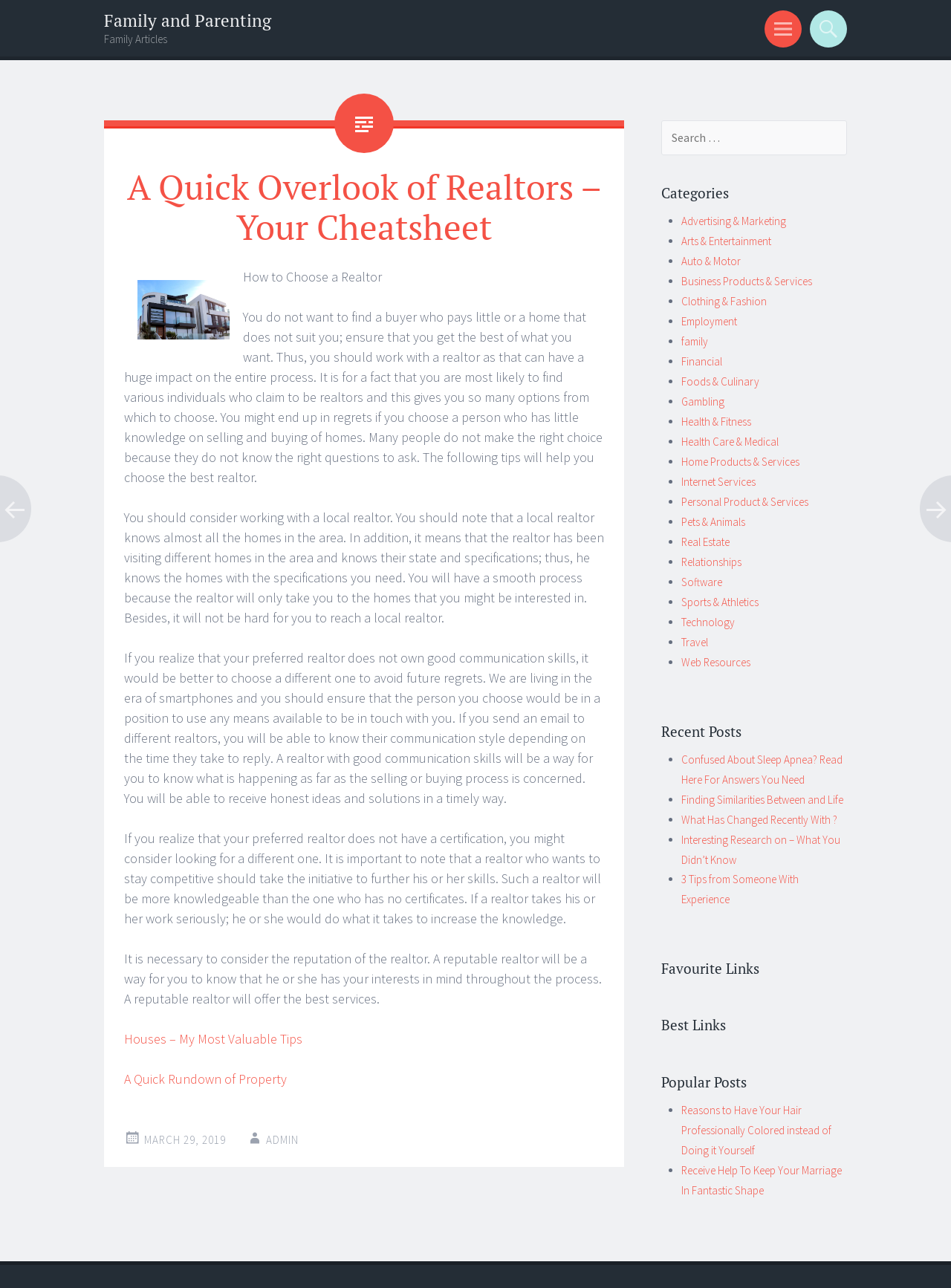Locate the bounding box coordinates of the element that should be clicked to execute the following instruction: "Click on the 'Family and Parenting' category".

[0.716, 0.26, 0.745, 0.271]